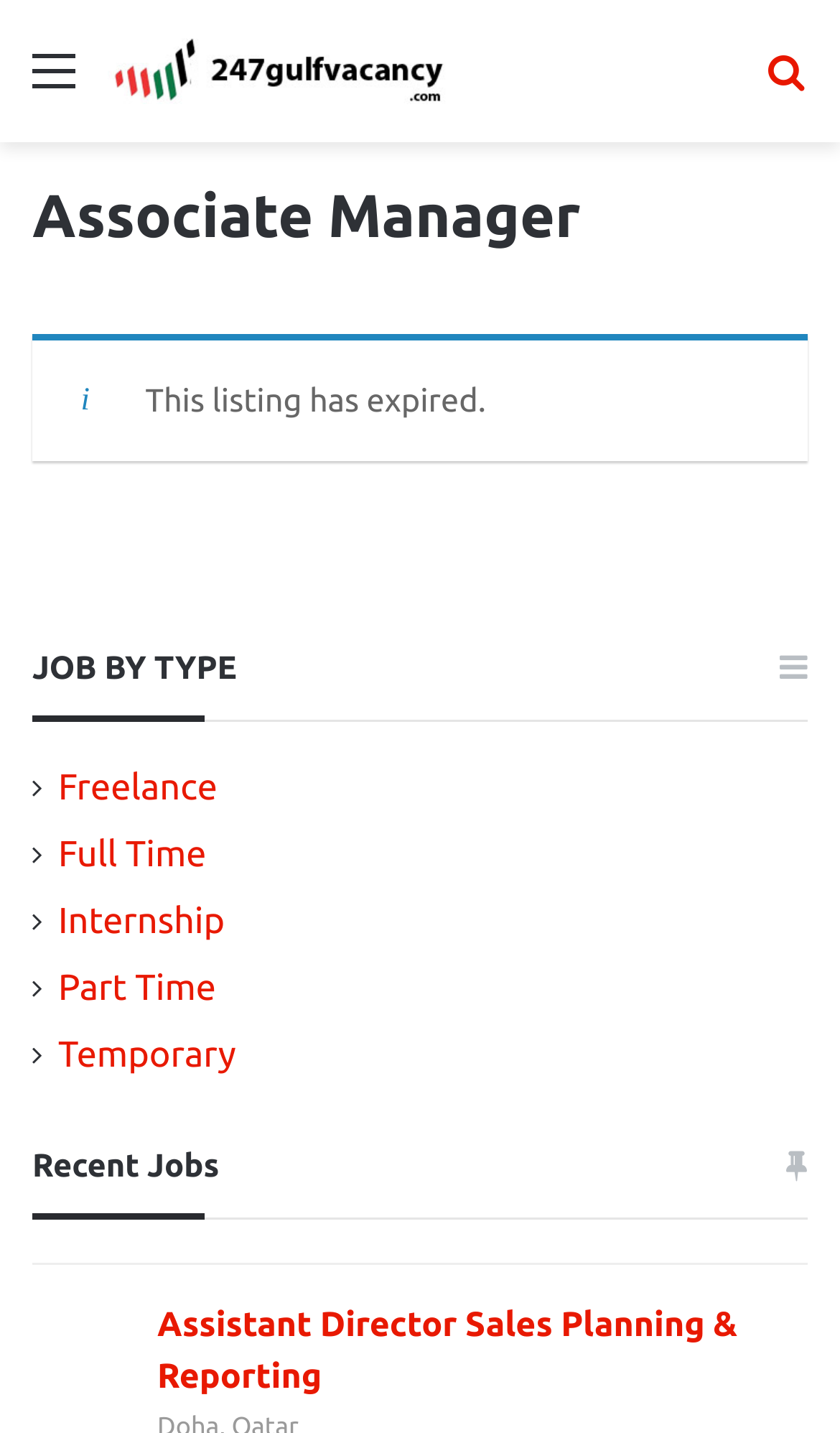Bounding box coordinates should be provided in the format (top-left x, top-left y, bottom-right x, bottom-right y) with all values between 0 and 1. Identify the bounding box for this UI element: Search for

[0.91, 0.027, 0.962, 0.095]